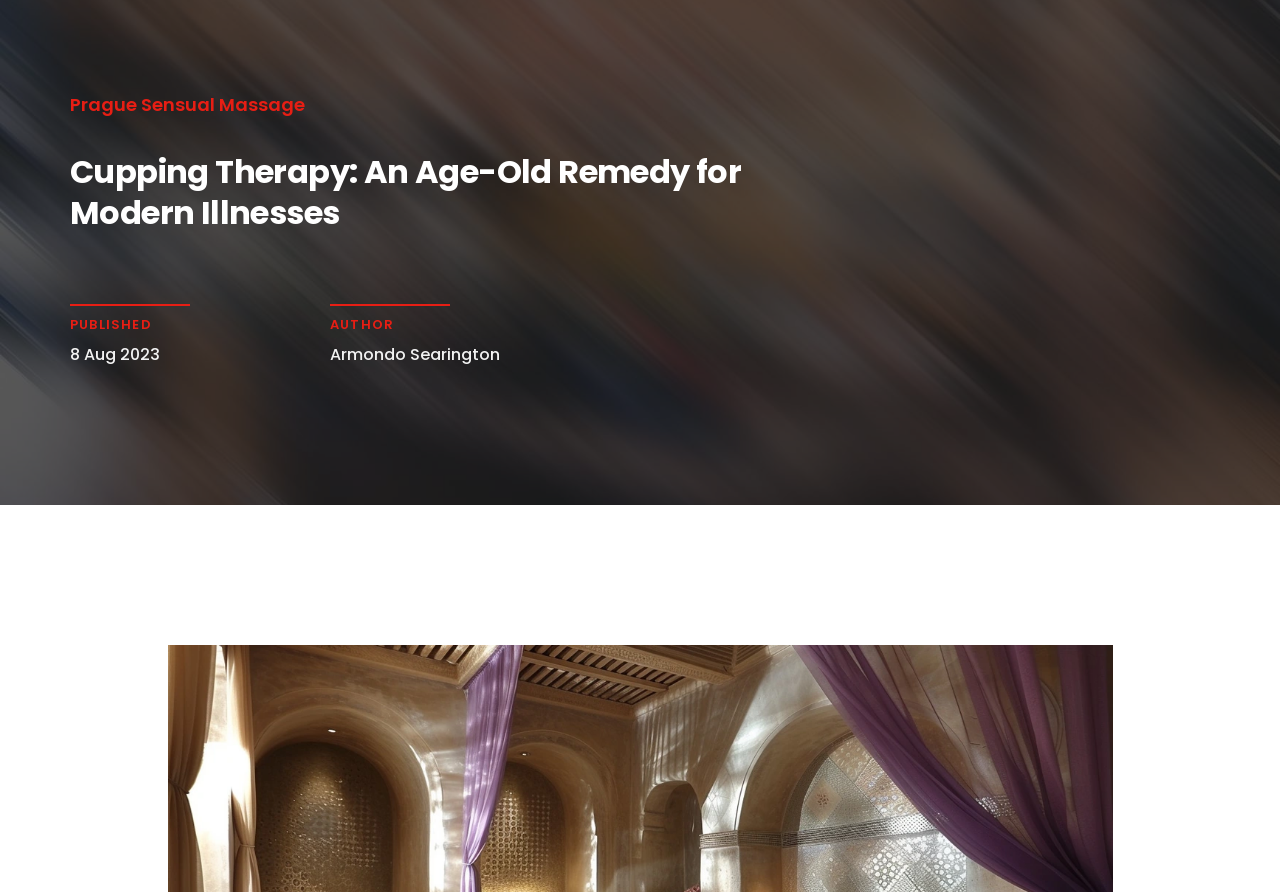What is the name of the website?
Based on the screenshot, respond with a single word or phrase.

Prague Sensual Massage